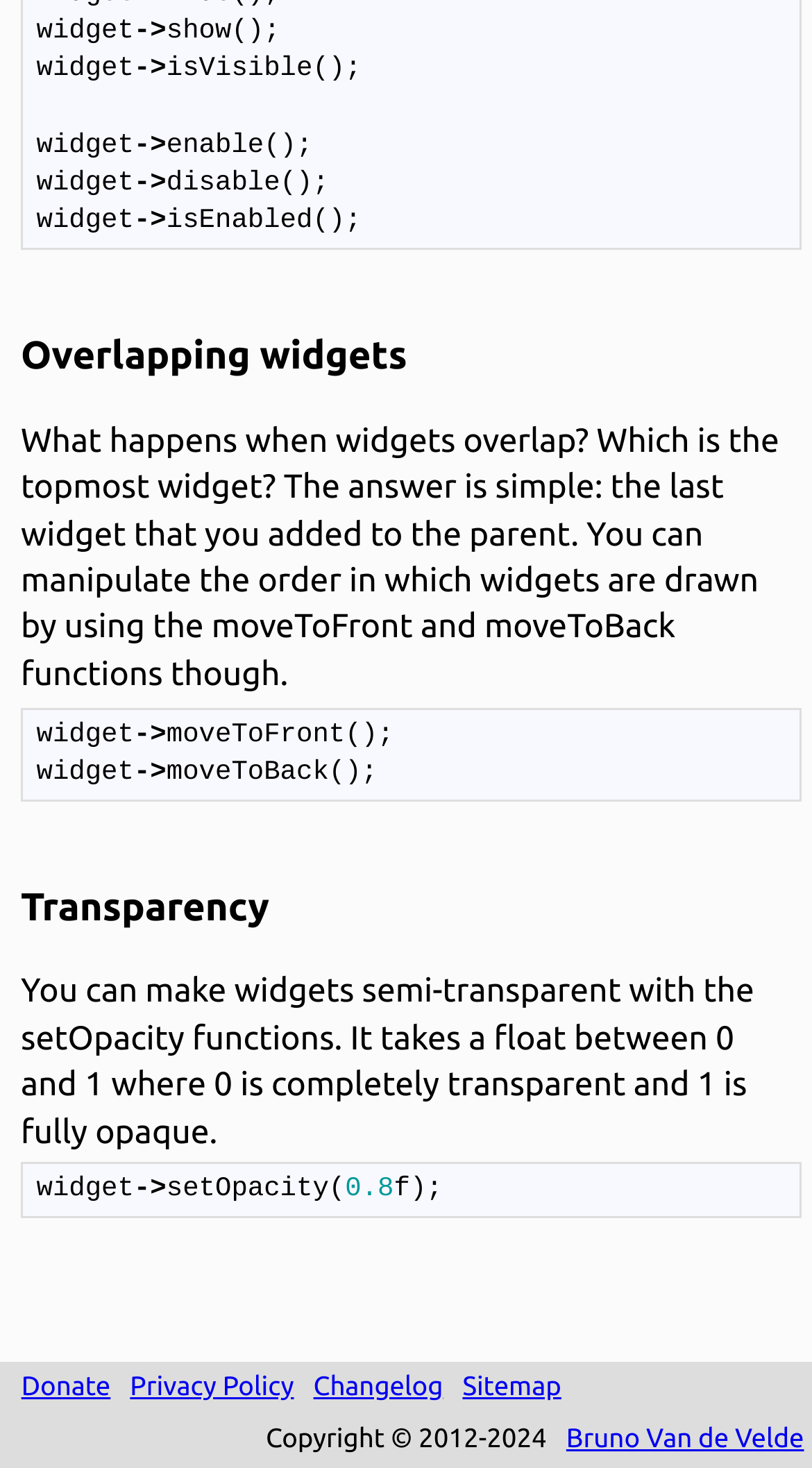Given the element description, predict the bounding box coordinates in the format (top-left x, top-left y, bottom-right x, bottom-right y), using floating point numbers between 0 and 1: Bruno Van de Velde

[0.697, 0.97, 0.99, 0.99]